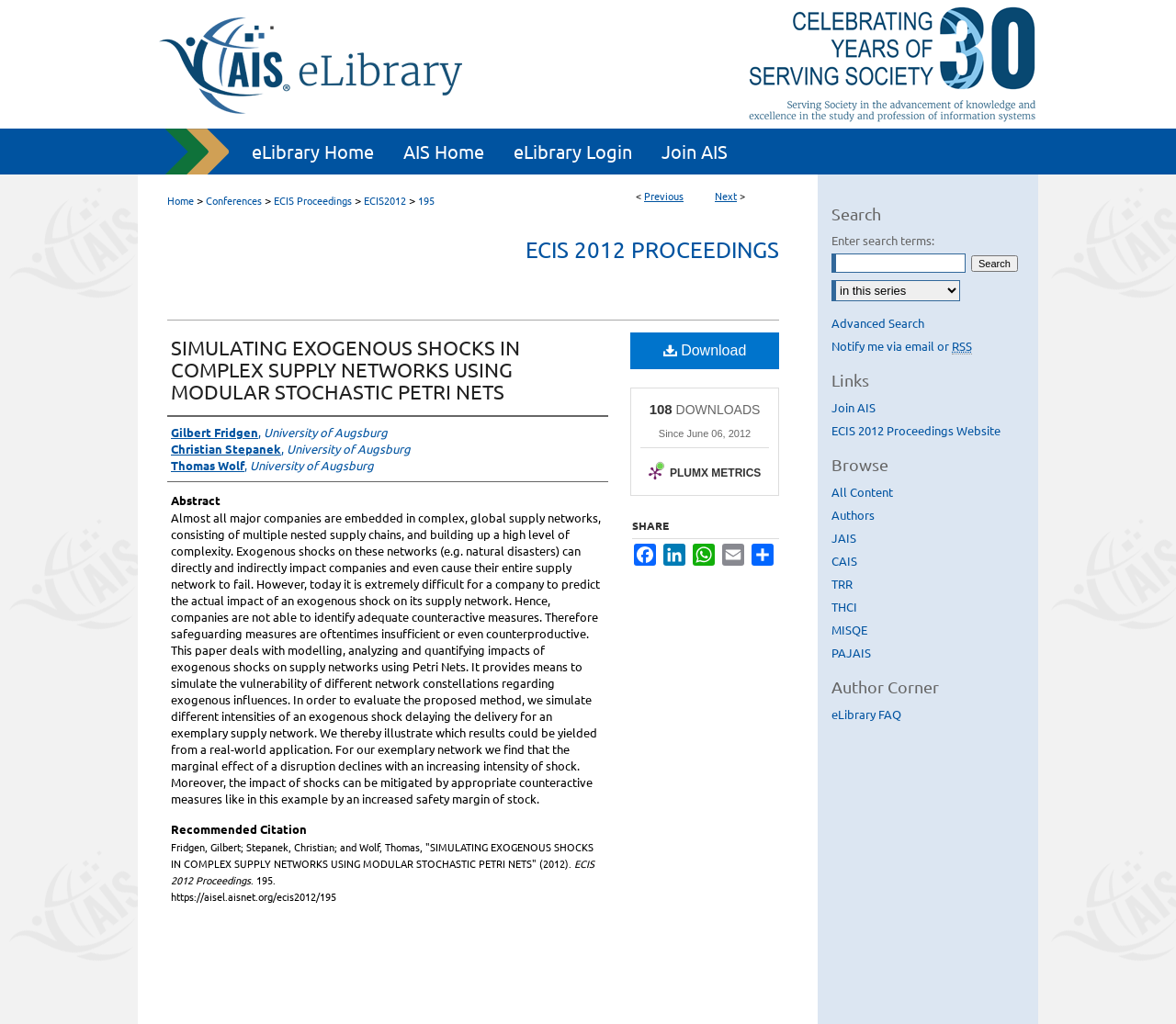Using the elements shown in the image, answer the question comprehensively: Who are the authors of the paper?

I found the authors' names by looking at the 'Authors' section, which is located below the abstract. The authors' names are listed as links, and they are Gilbert Fridgen, Christian Stepanek, and Thomas Wolf.